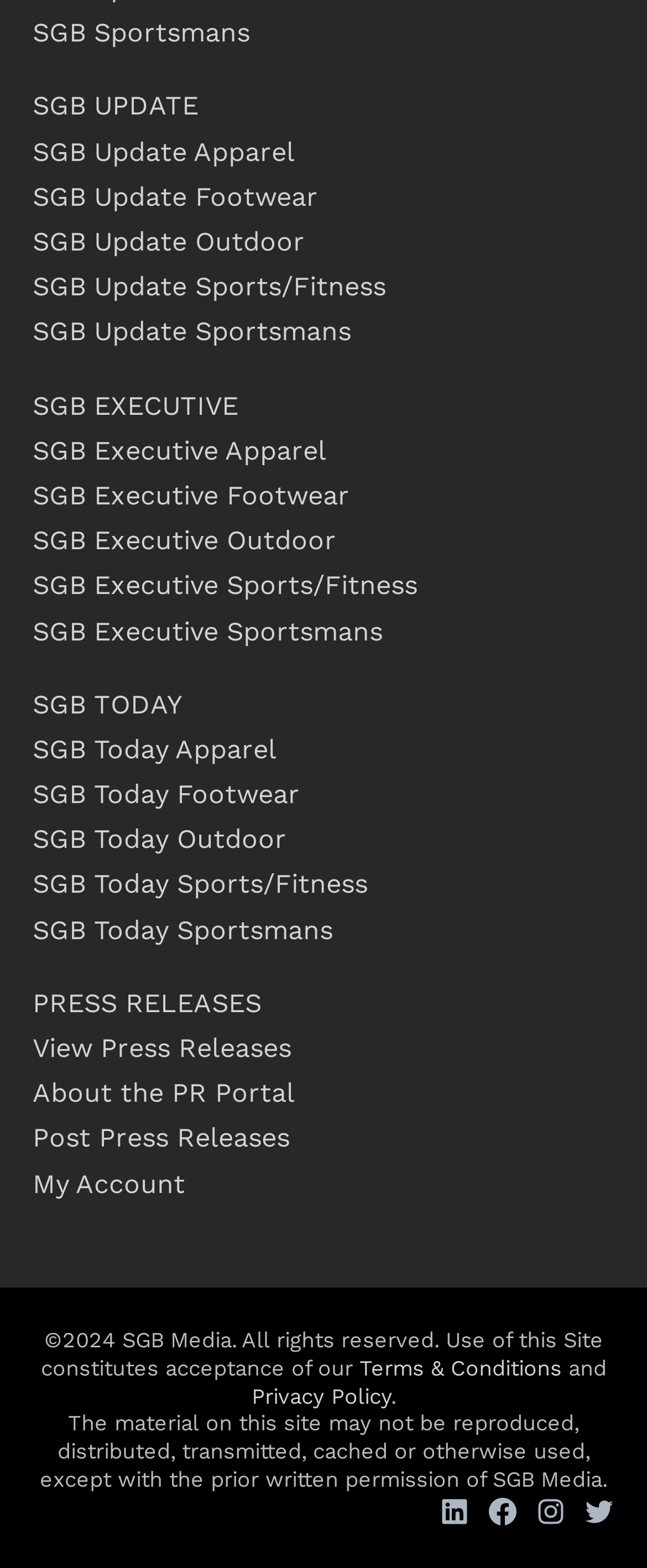How many social media platforms are linked at the bottom?
Please give a detailed answer to the question using the information shown in the image.

At the bottom of the webpage, I can see links to 4 social media platforms: LinkedIn, Facebook, Instagram, and Twitter.